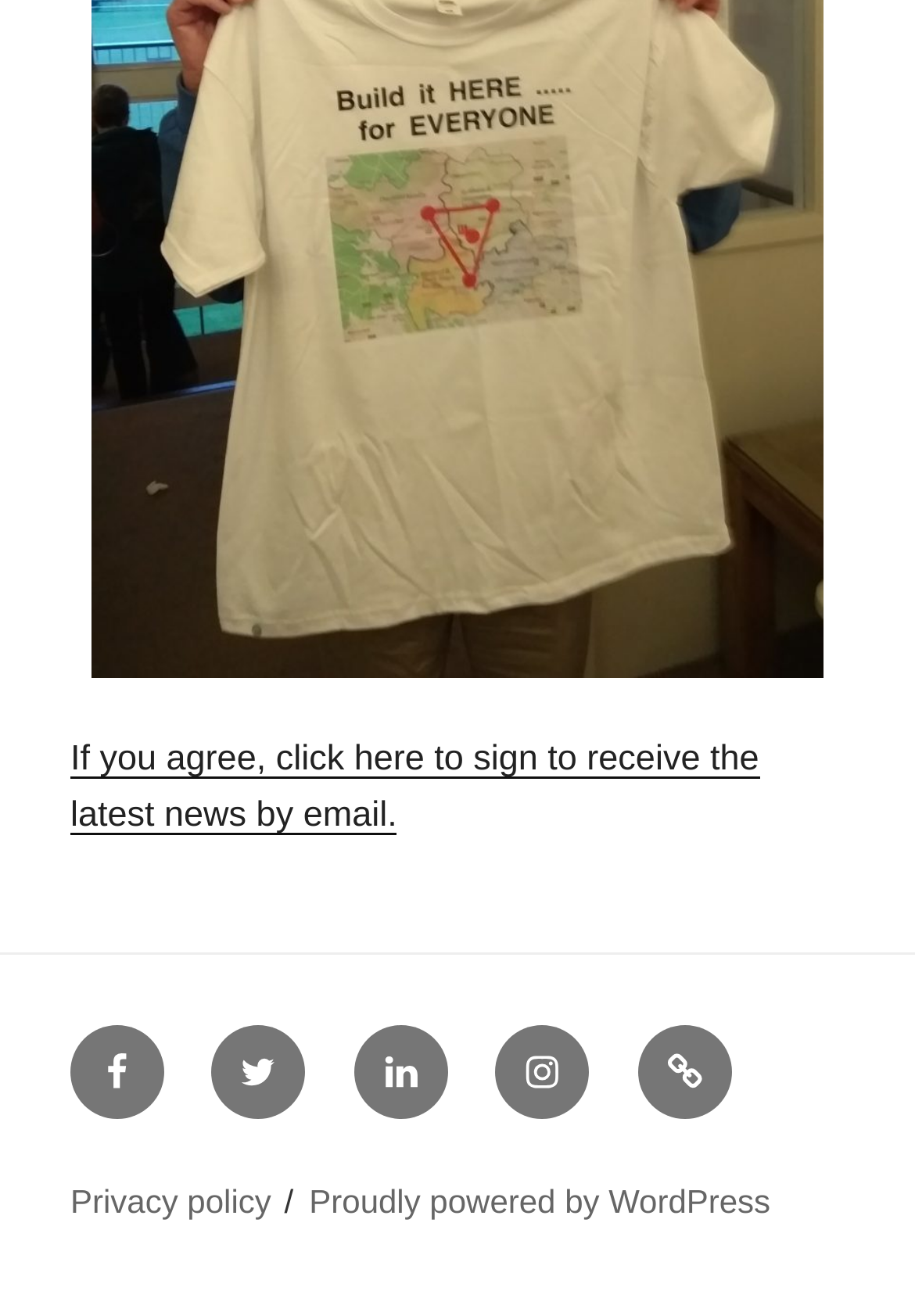From the webpage screenshot, predict the bounding box coordinates (top-left x, top-left y, bottom-right x, bottom-right y) for the UI element described here: Privacy policy

[0.077, 0.899, 0.296, 0.928]